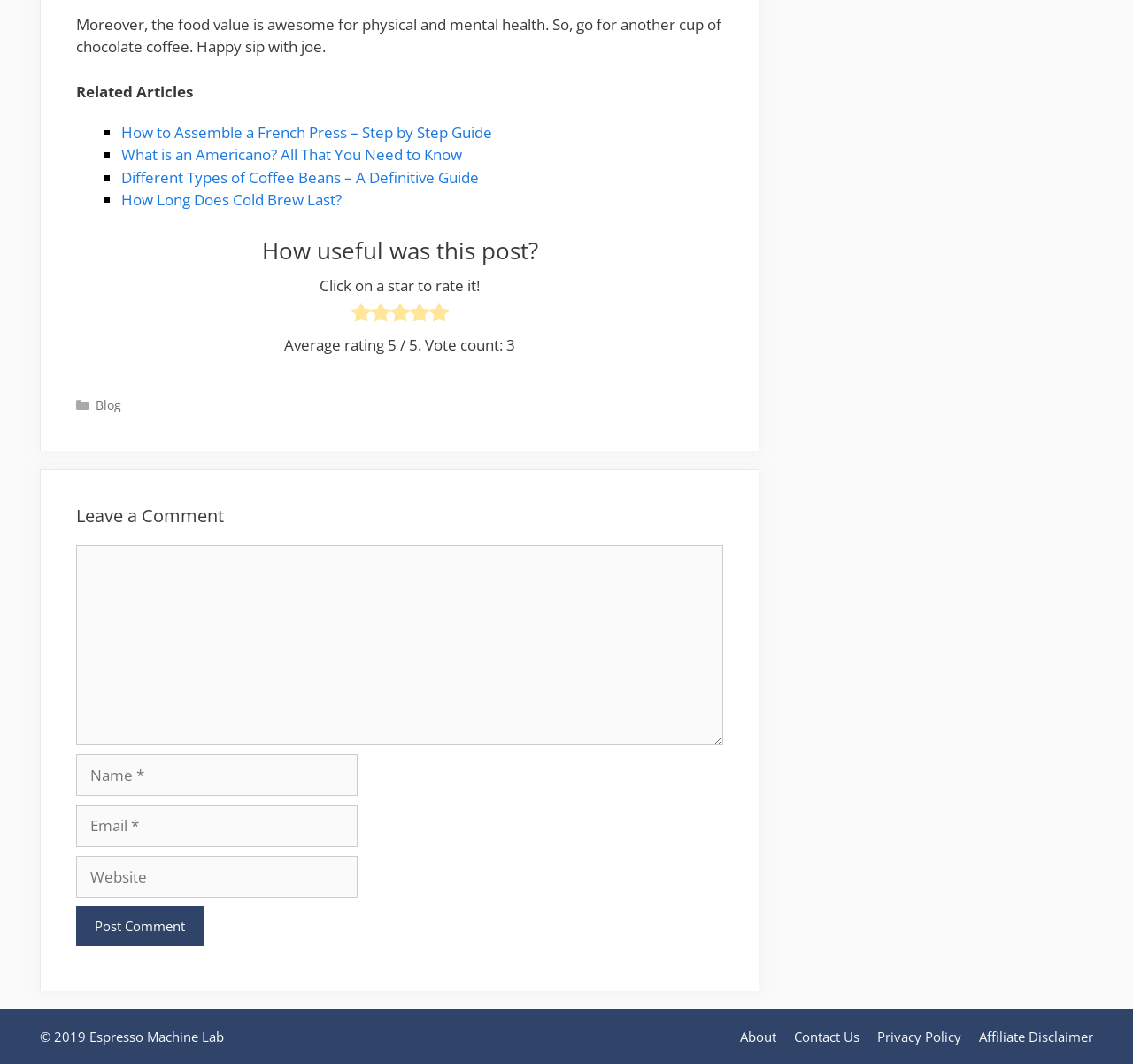What is the name of the website? Refer to the image and provide a one-word or short phrase answer.

Espresso Machine Lab